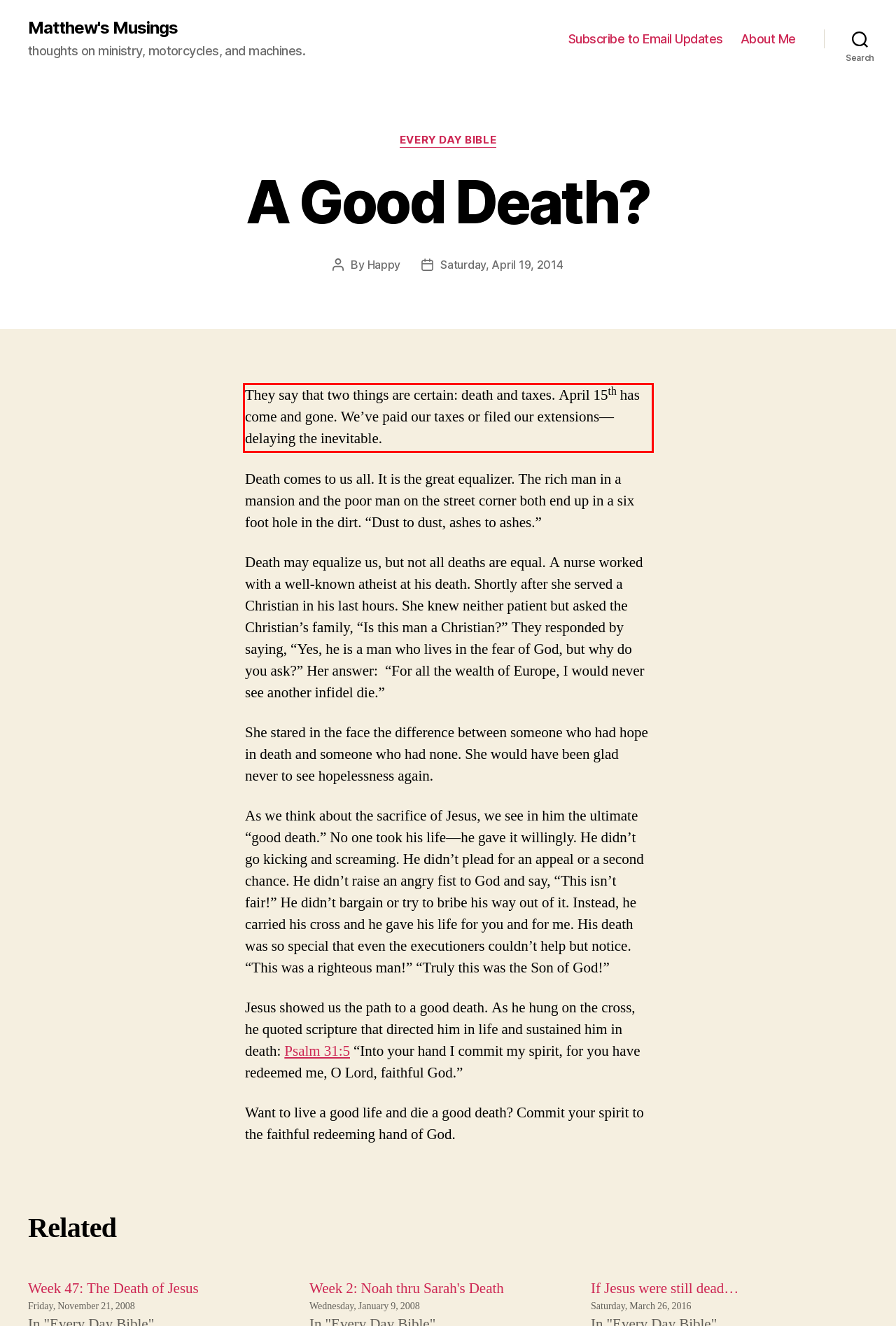Identify the text inside the red bounding box in the provided webpage screenshot and transcribe it.

They say that two things are certain: death and taxes. April 15th has come and gone. We’ve paid our taxes or filed our extensions—delaying the inevitable.